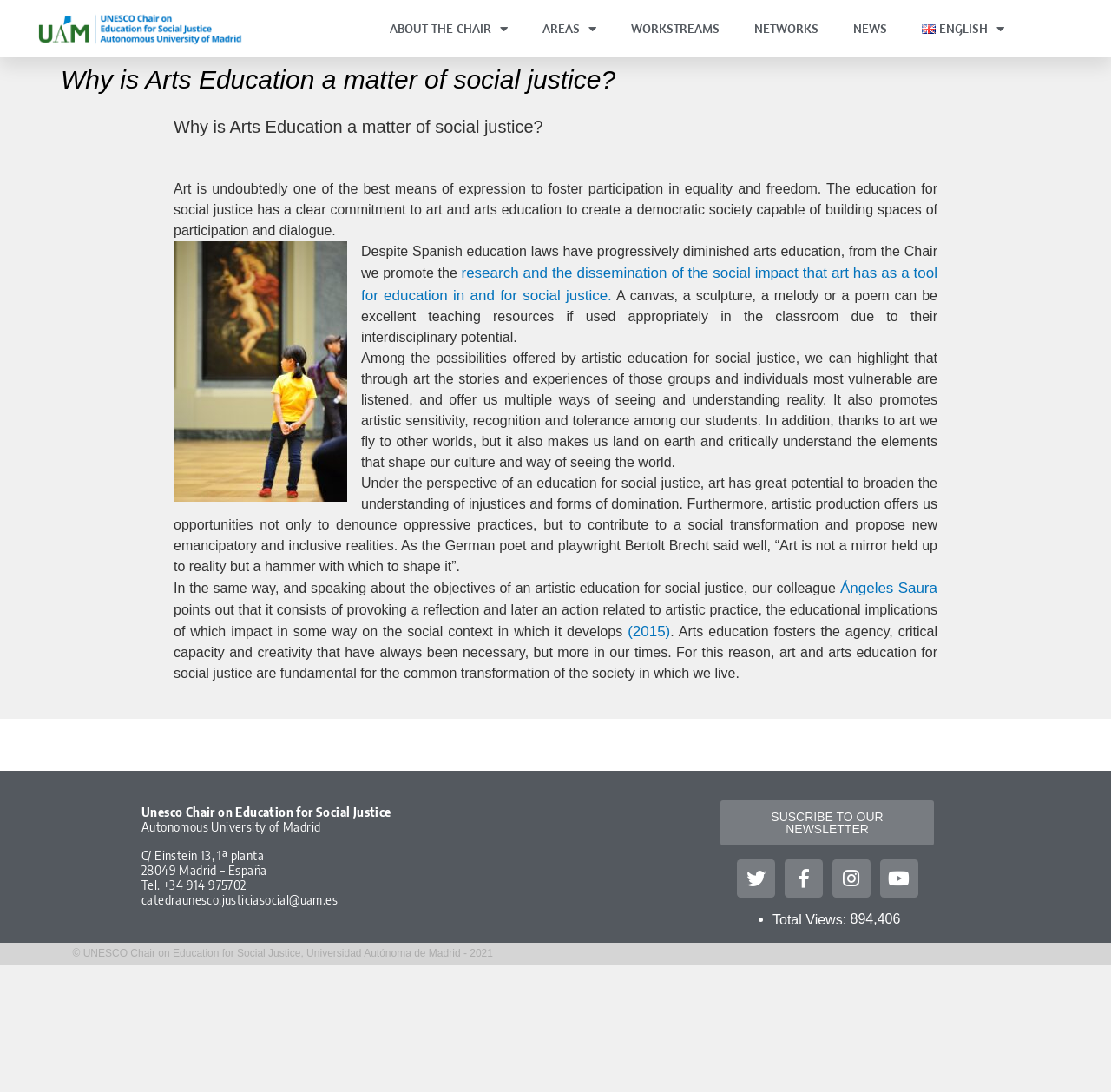Determine the bounding box coordinates of the clickable area required to perform the following instruction: "Read the article about Arts Education and social justice". The coordinates should be represented as four float numbers between 0 and 1: [left, top, right, bottom].

[0.156, 0.166, 0.844, 0.218]